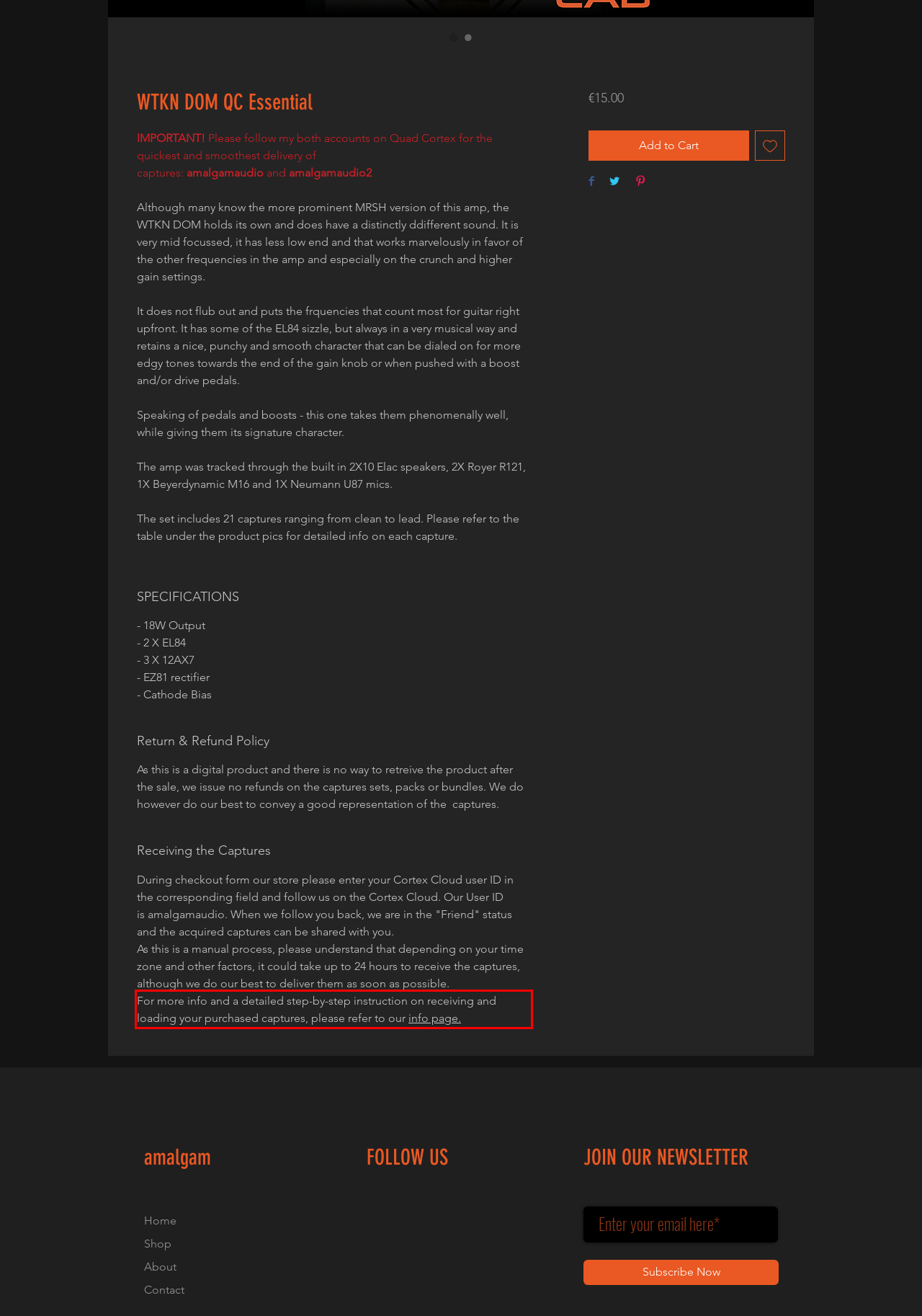Please extract the text content within the red bounding box on the webpage screenshot using OCR.

For more info and a detailed step-by-step instruction on receiving and loading your purchased captures, please refer to our info page.